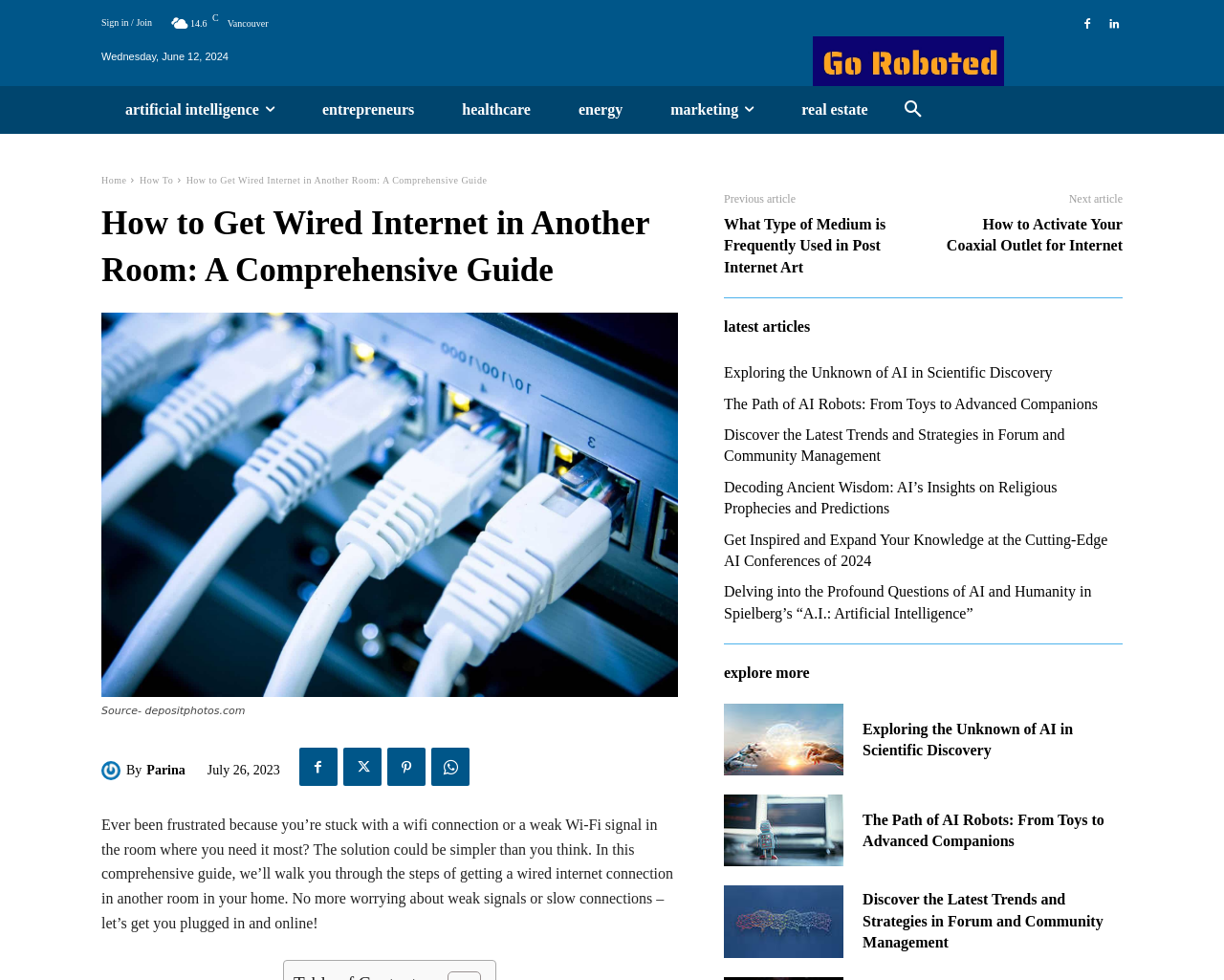Provide the bounding box coordinates of the UI element this sentence describes: "parent_node: By title="Parina"".

[0.083, 0.776, 0.103, 0.796]